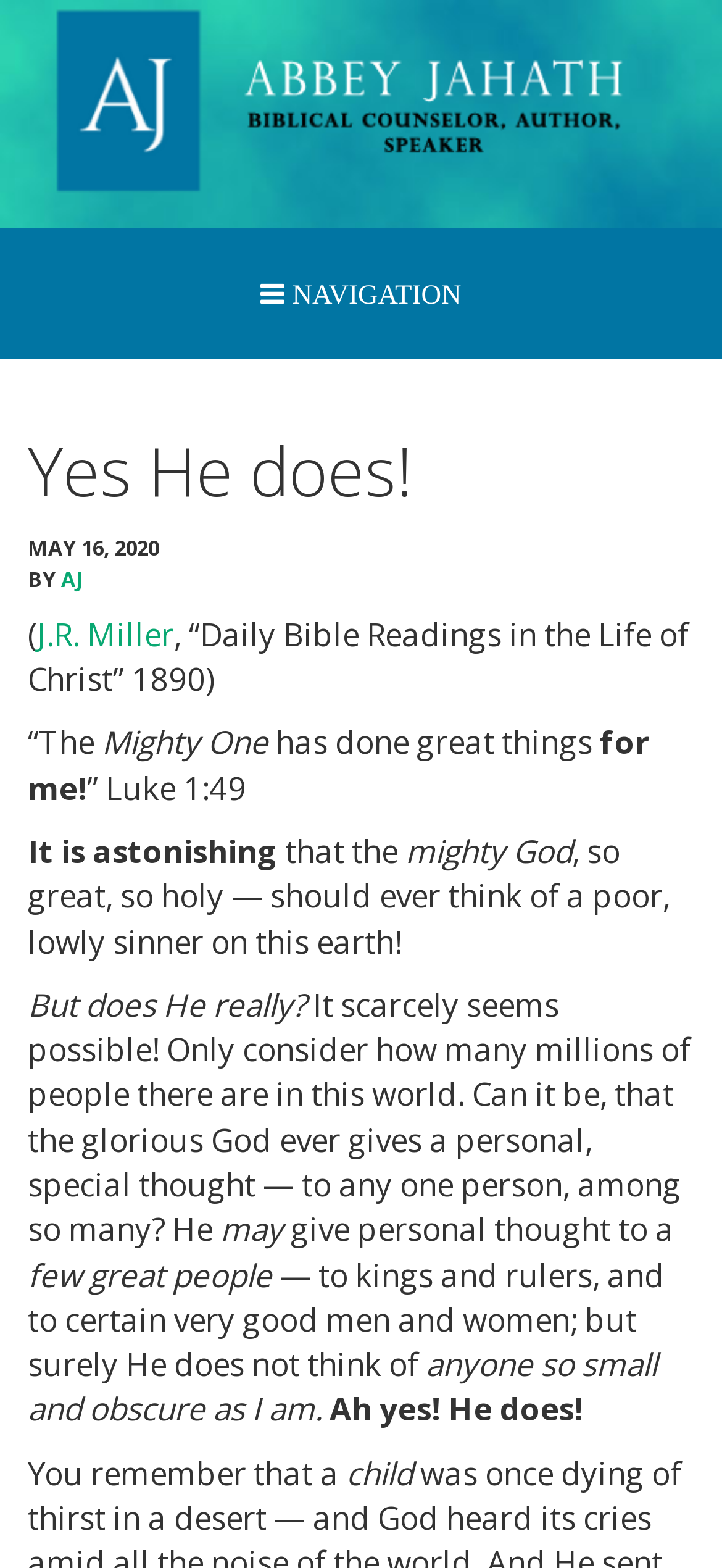Find the bounding box coordinates for the area that must be clicked to perform this action: "Click on the 'AJ' link".

[0.085, 0.36, 0.115, 0.378]